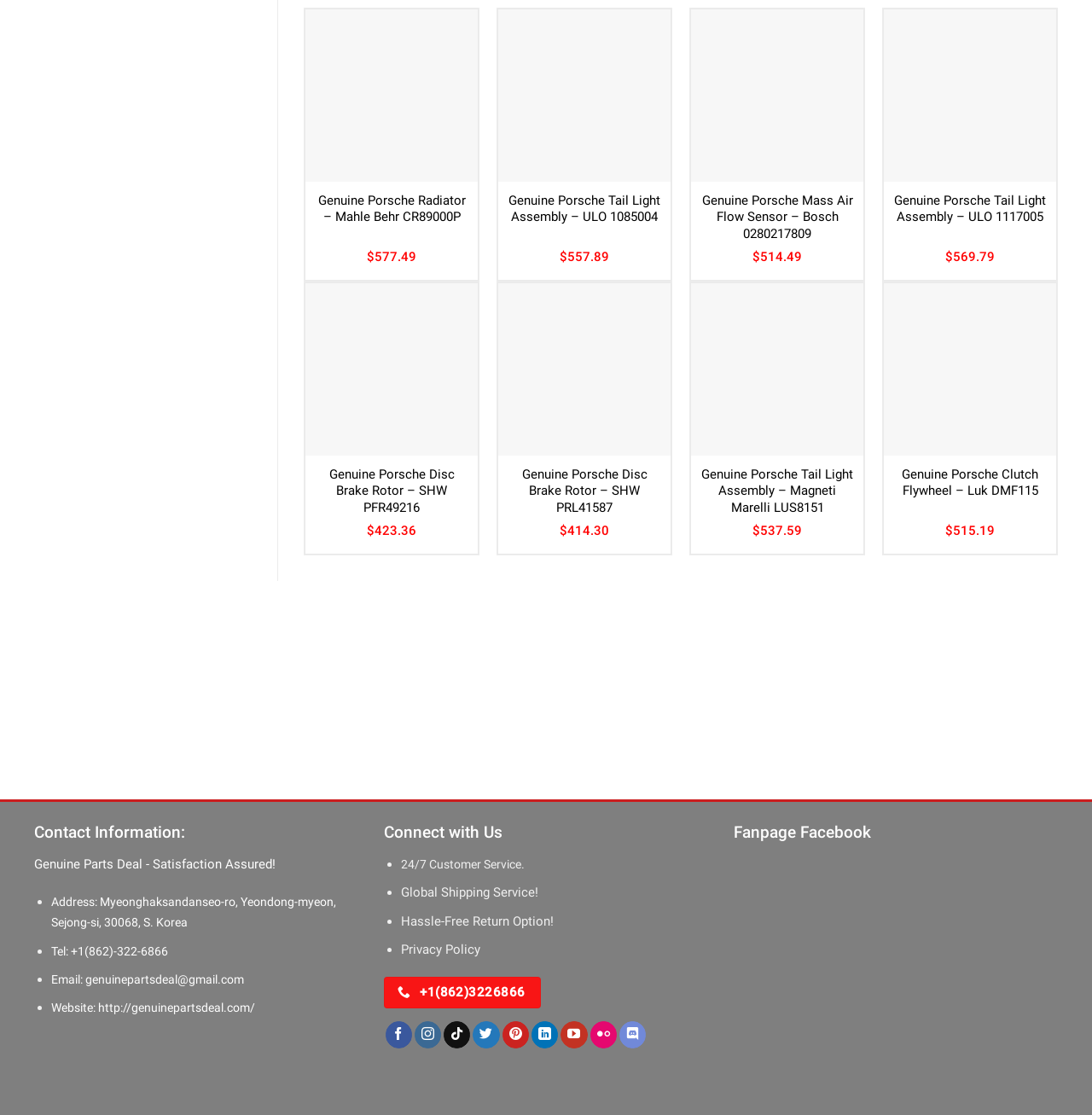Find the bounding box coordinates of the element I should click to carry out the following instruction: "Follow on Facebook".

[0.353, 0.916, 0.377, 0.941]